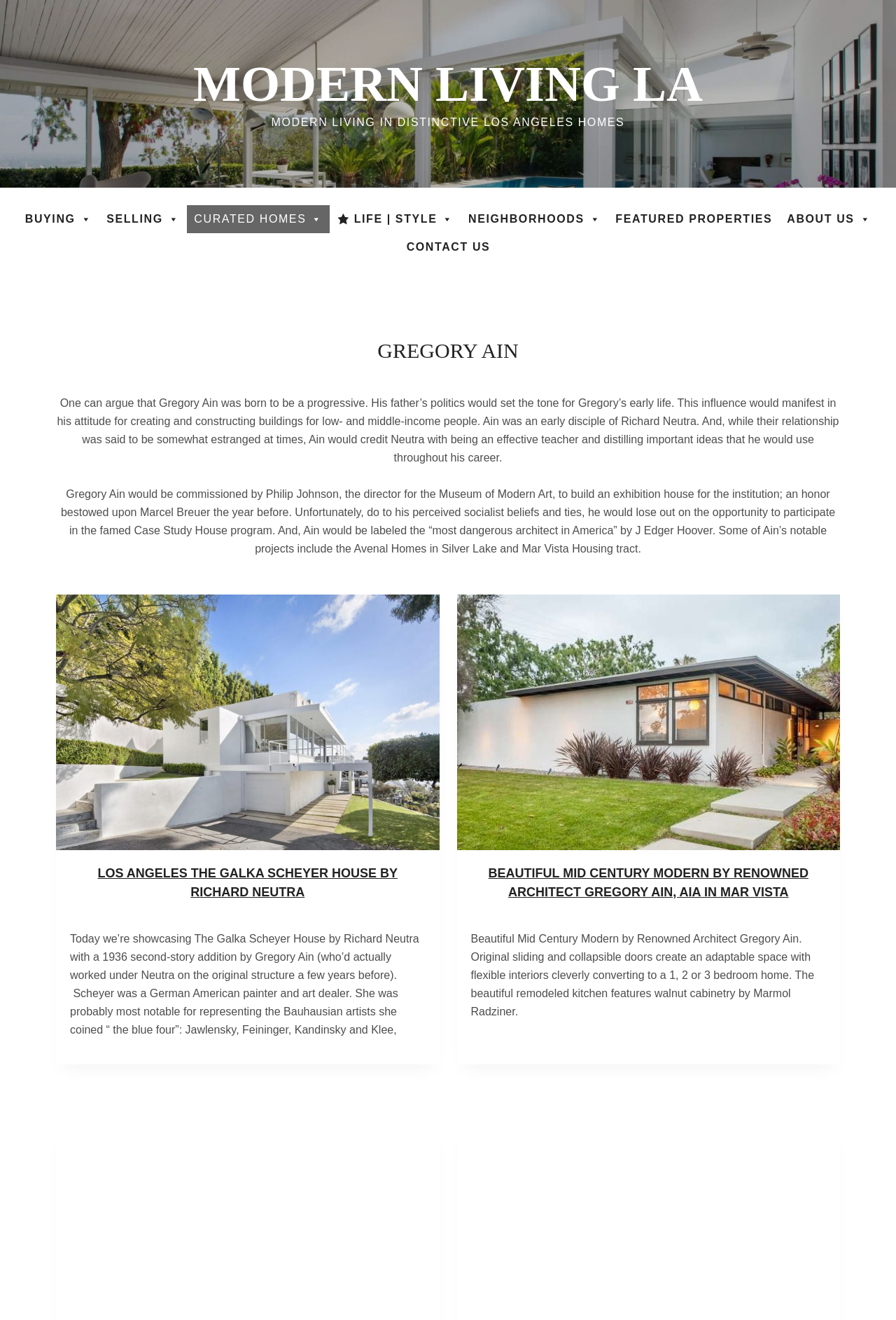Please give the bounding box coordinates of the area that should be clicked to fulfill the following instruction: "Click on the 'BUYING' menu". The coordinates should be in the format of four float numbers from 0 to 1, i.e., [left, top, right, bottom].

[0.02, 0.155, 0.11, 0.177]